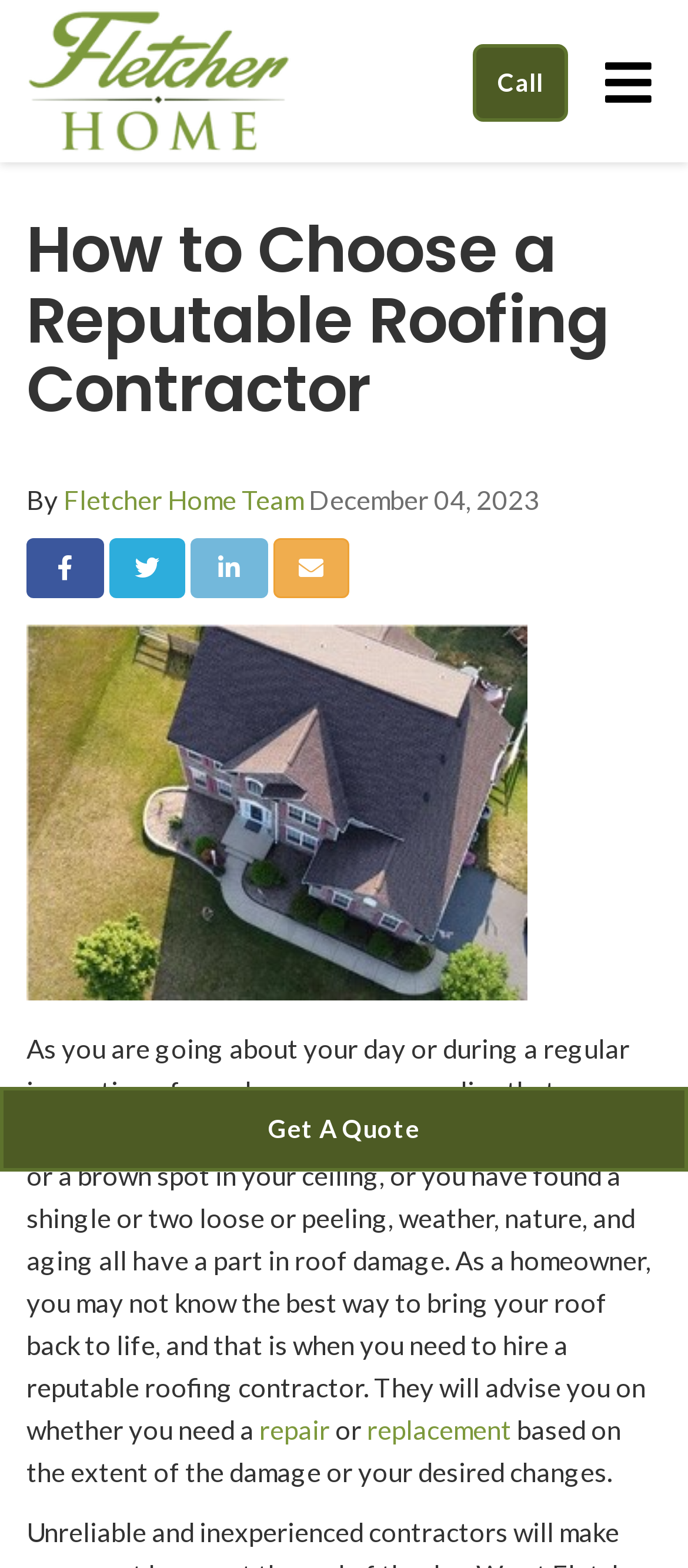Based on the image, please elaborate on the answer to the following question:
What is the topic of the blog post?

The topic of the blog post can be inferred from the heading 'How to Choose a Reputable Roofing Contractor' which is located below the navigation bar.